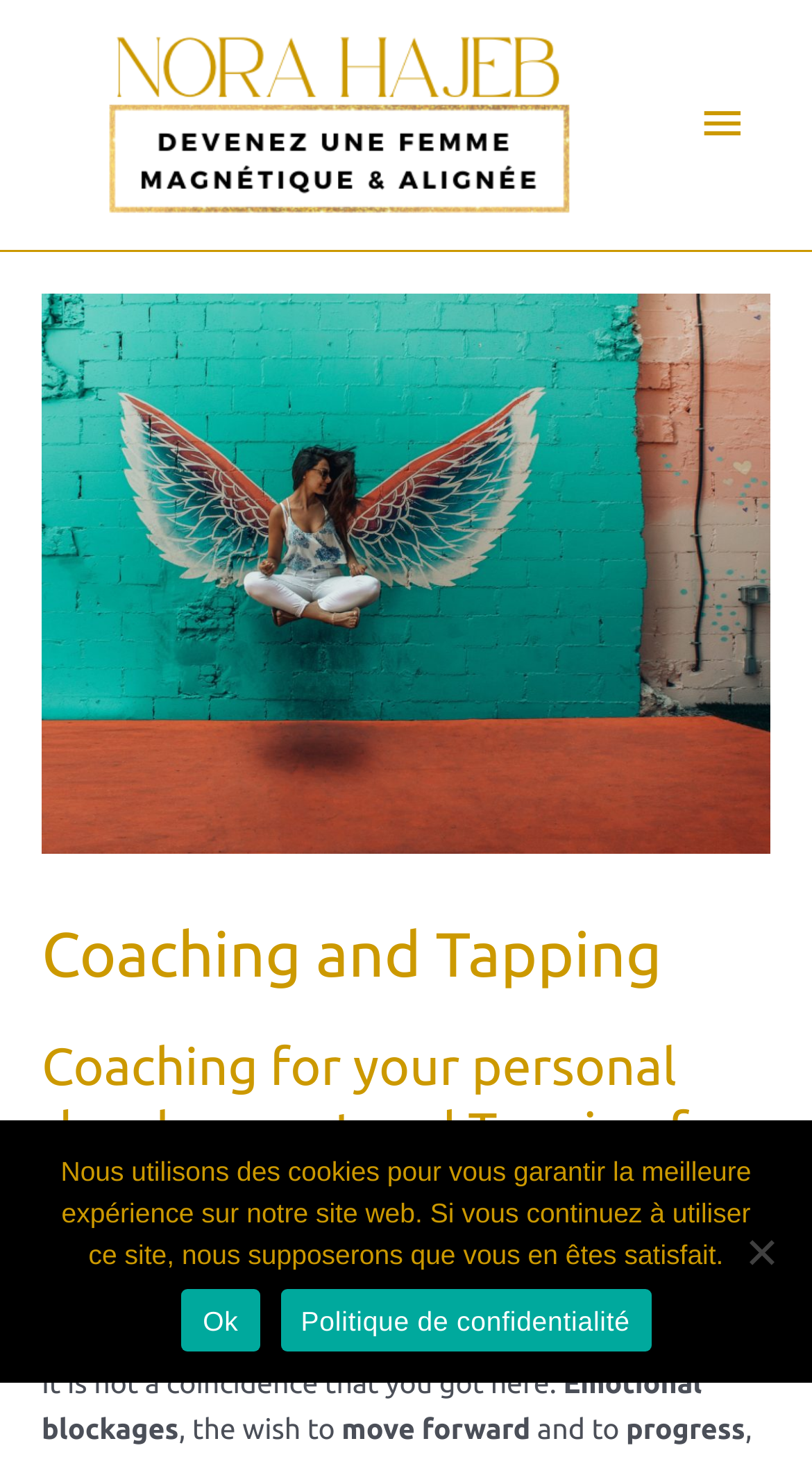What is the name of the coach?
Make sure to answer the question with a detailed and comprehensive explanation.

The name of the coach can be found in the link element with the text 'Nora Hajeb' at the top of the webpage, which is also accompanied by an image with the same name.